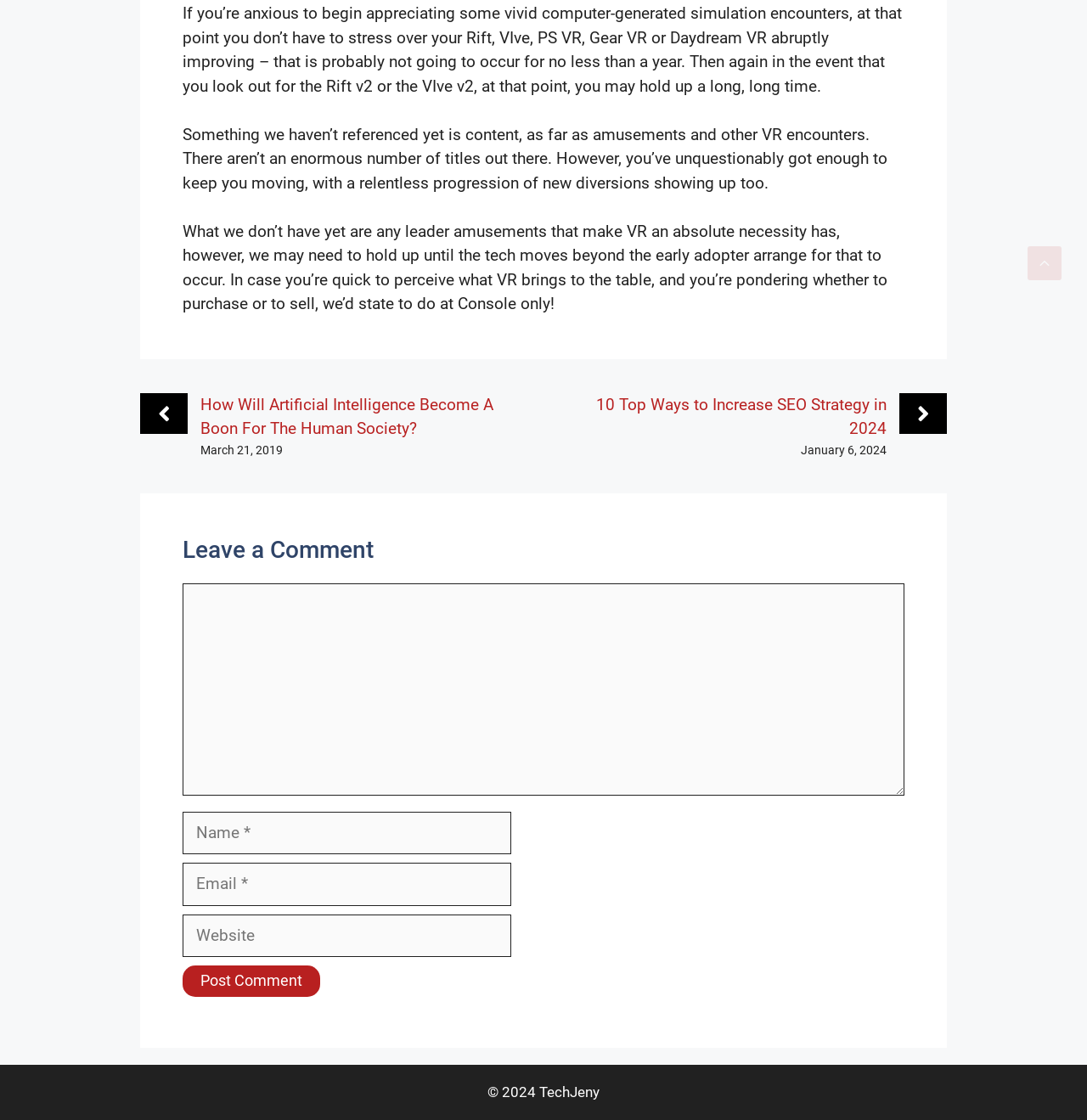Find the bounding box coordinates for the area you need to click to carry out the instruction: "Click the link to read about how artificial intelligence will benefit human society". The coordinates should be four float numbers between 0 and 1, indicated as [left, top, right, bottom].

[0.185, 0.352, 0.454, 0.391]